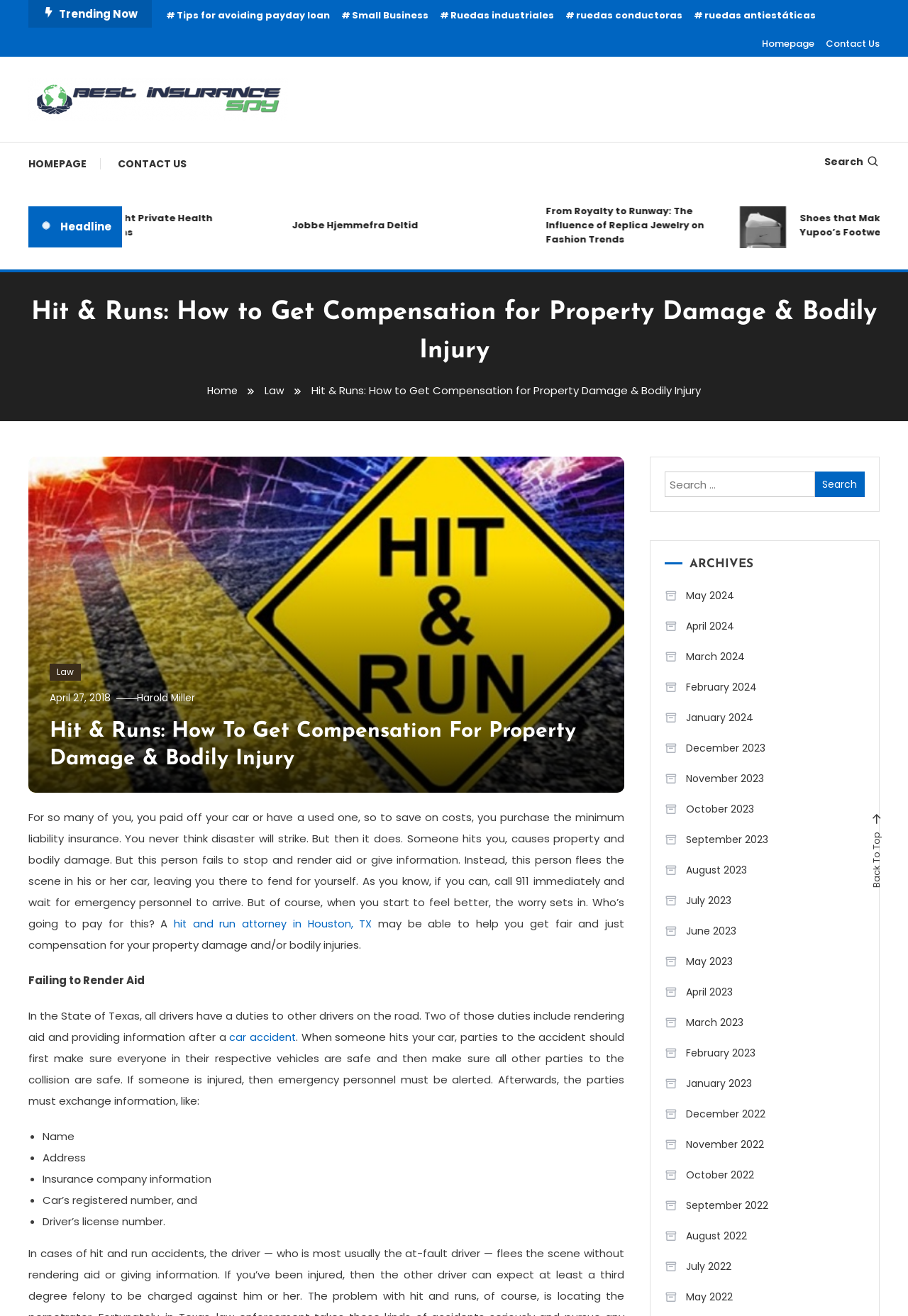Identify the bounding box coordinates for the region to click in order to carry out this instruction: "Search for something". Provide the coordinates using four float numbers between 0 and 1, formatted as [left, top, right, bottom].

[0.732, 0.359, 0.952, 0.378]